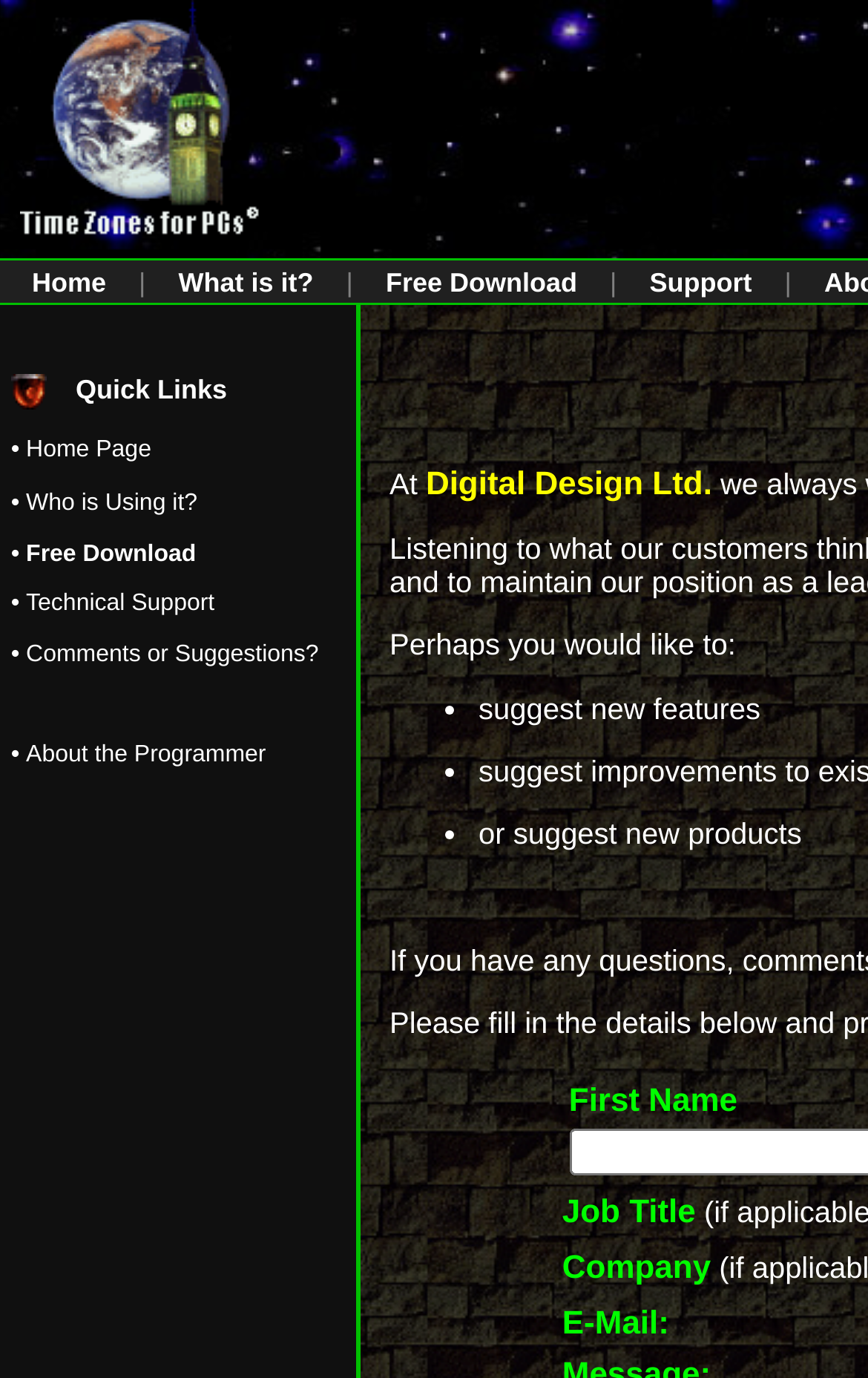What is the last link in the quick links section?
Refer to the image and provide a detailed answer to the question.

By examining the quick links section, I found that the last link is 'About the Programmer', which is located at the bottom of the section. This link is likely to lead to a page with information about the programmer or developer of the webpage.